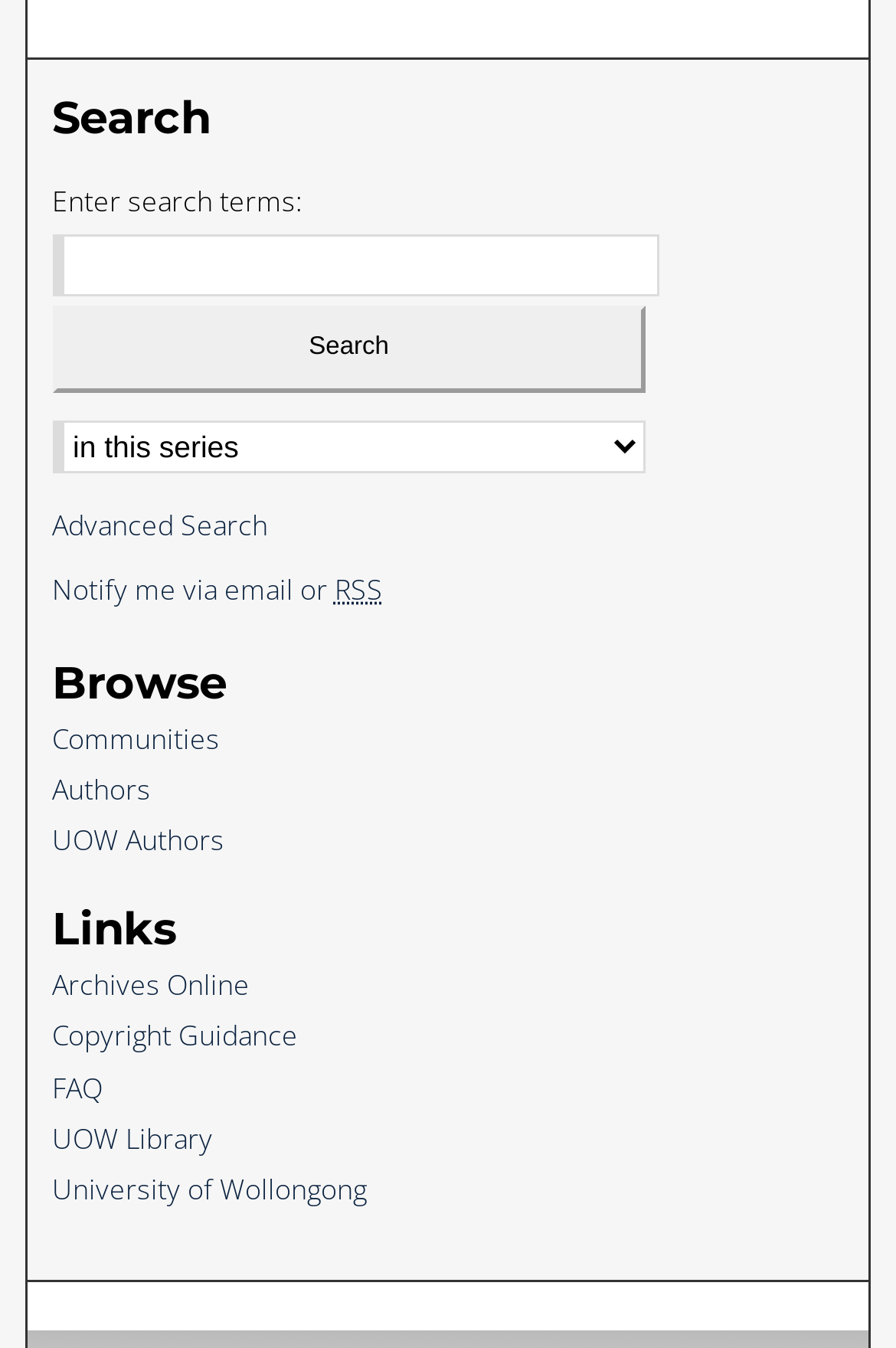Determine the bounding box coordinates of the clickable region to execute the instruction: "Click on the 'Night' link". The coordinates should be four float numbers between 0 and 1, denoted as [left, top, right, bottom].

None